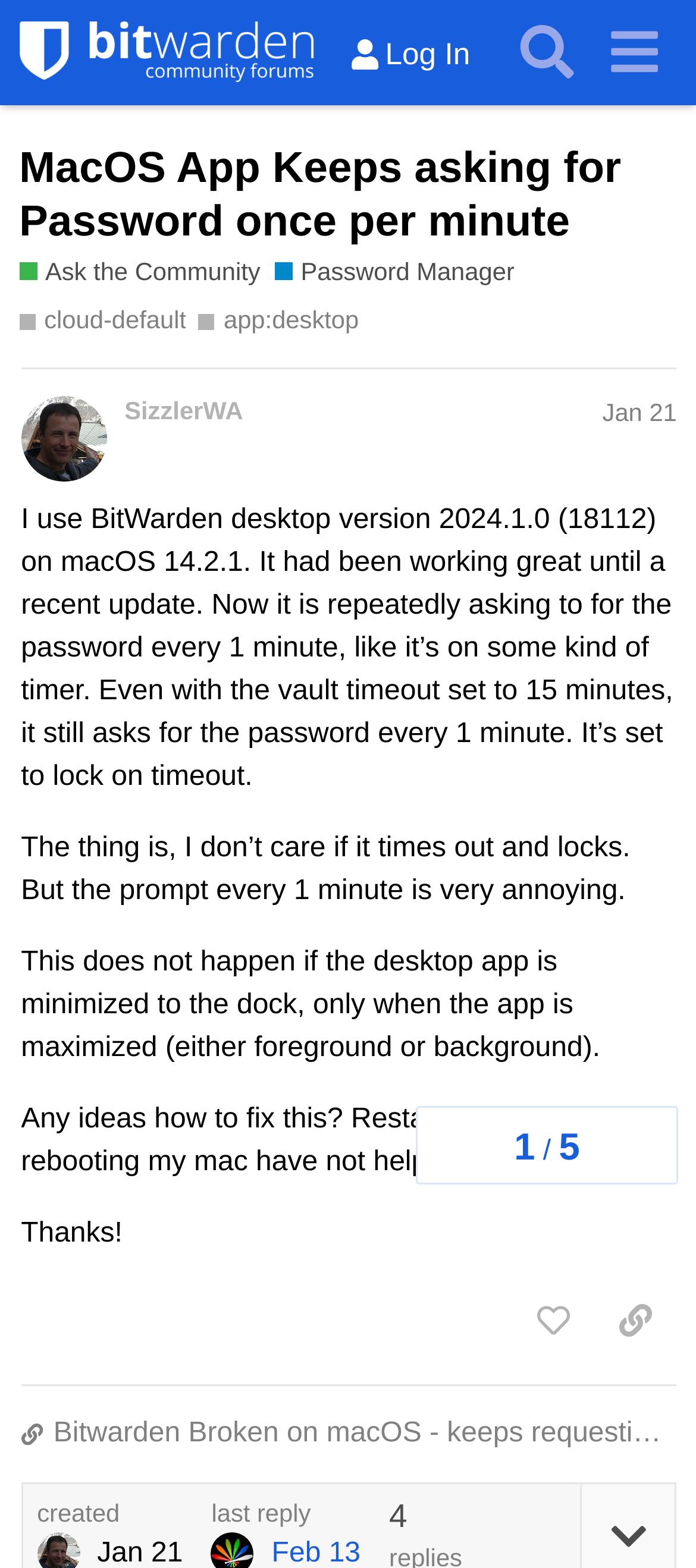Please provide the bounding box coordinates for the element that needs to be clicked to perform the following instruction: "Copy a link to this post to clipboard". The coordinates should be given as four float numbers between 0 and 1, i.e., [left, top, right, bottom].

[0.854, 0.819, 0.973, 0.864]